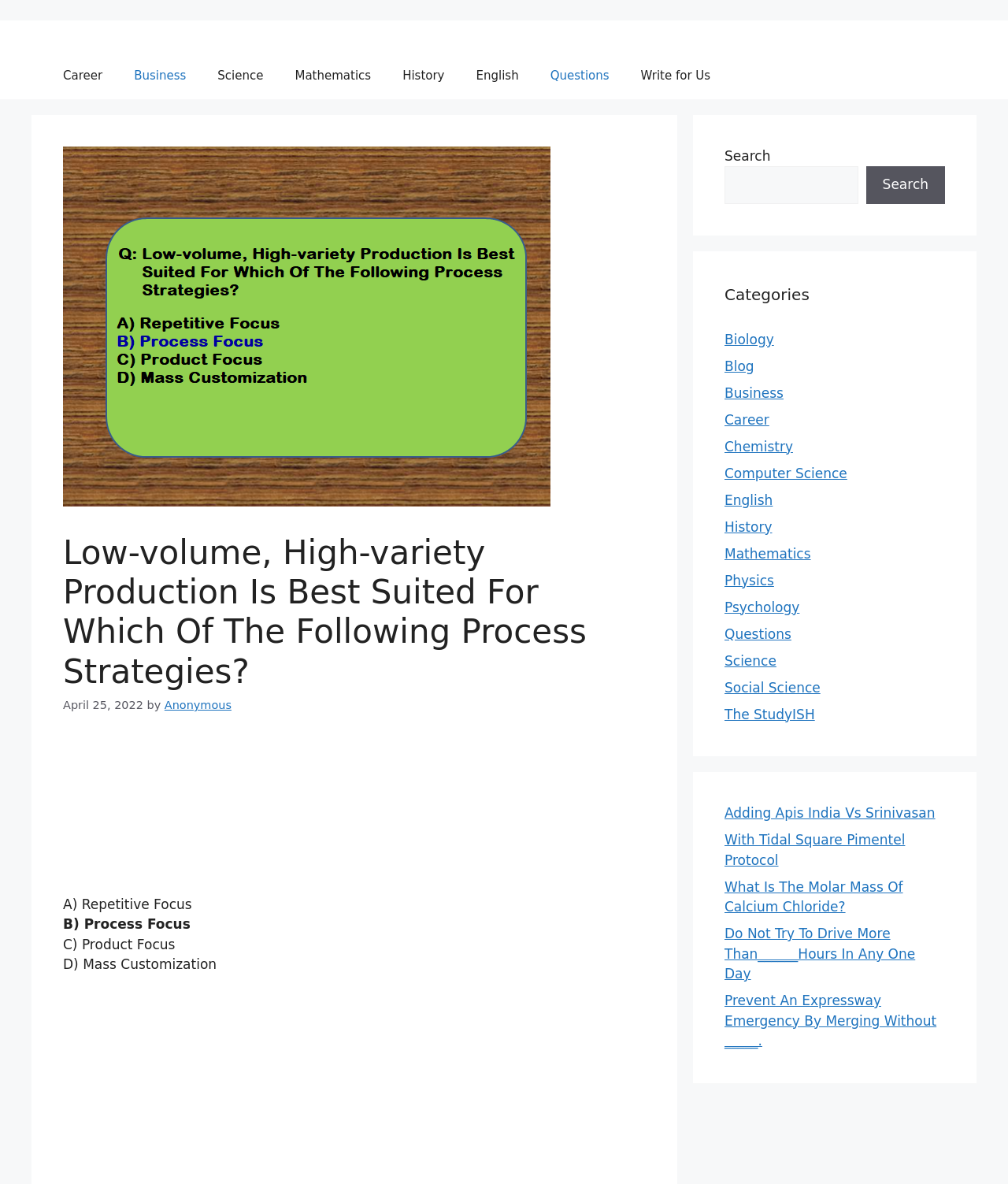Given the description "Write for Us", provide the bounding box coordinates of the corresponding UI element.

[0.62, 0.044, 0.72, 0.083]